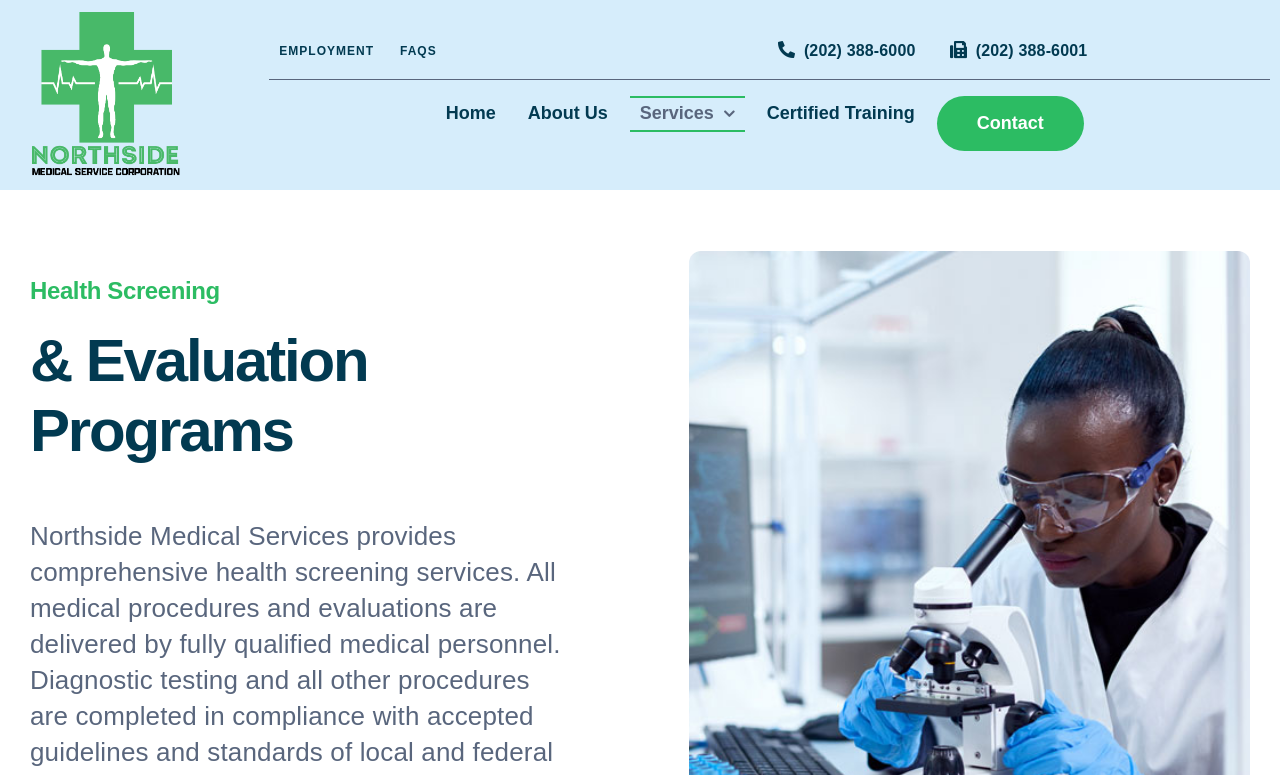Determine the primary headline of the webpage.

& Evaluation Programs